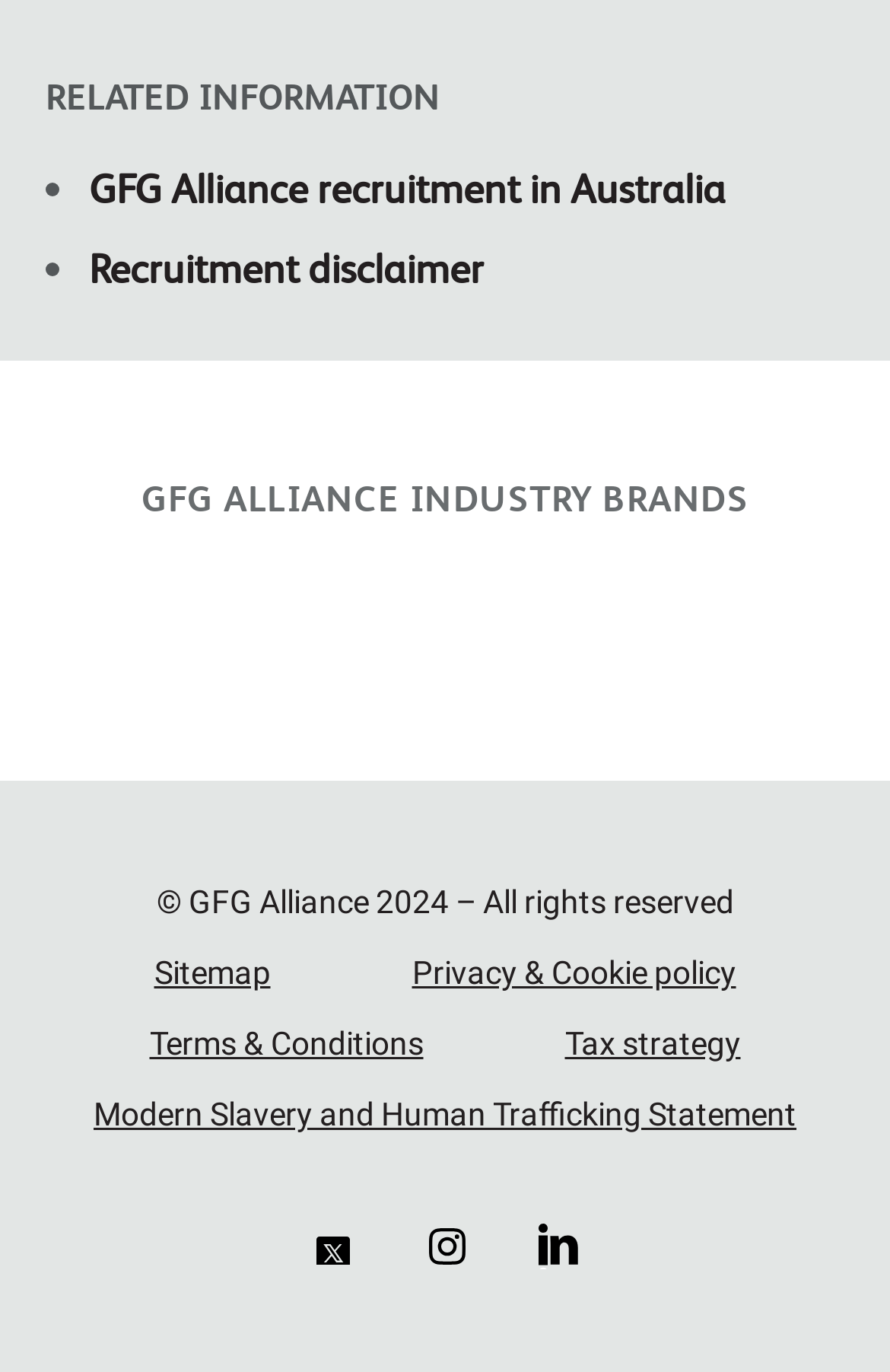How many links are in the footer section?
Please use the visual content to give a single word or phrase answer.

7